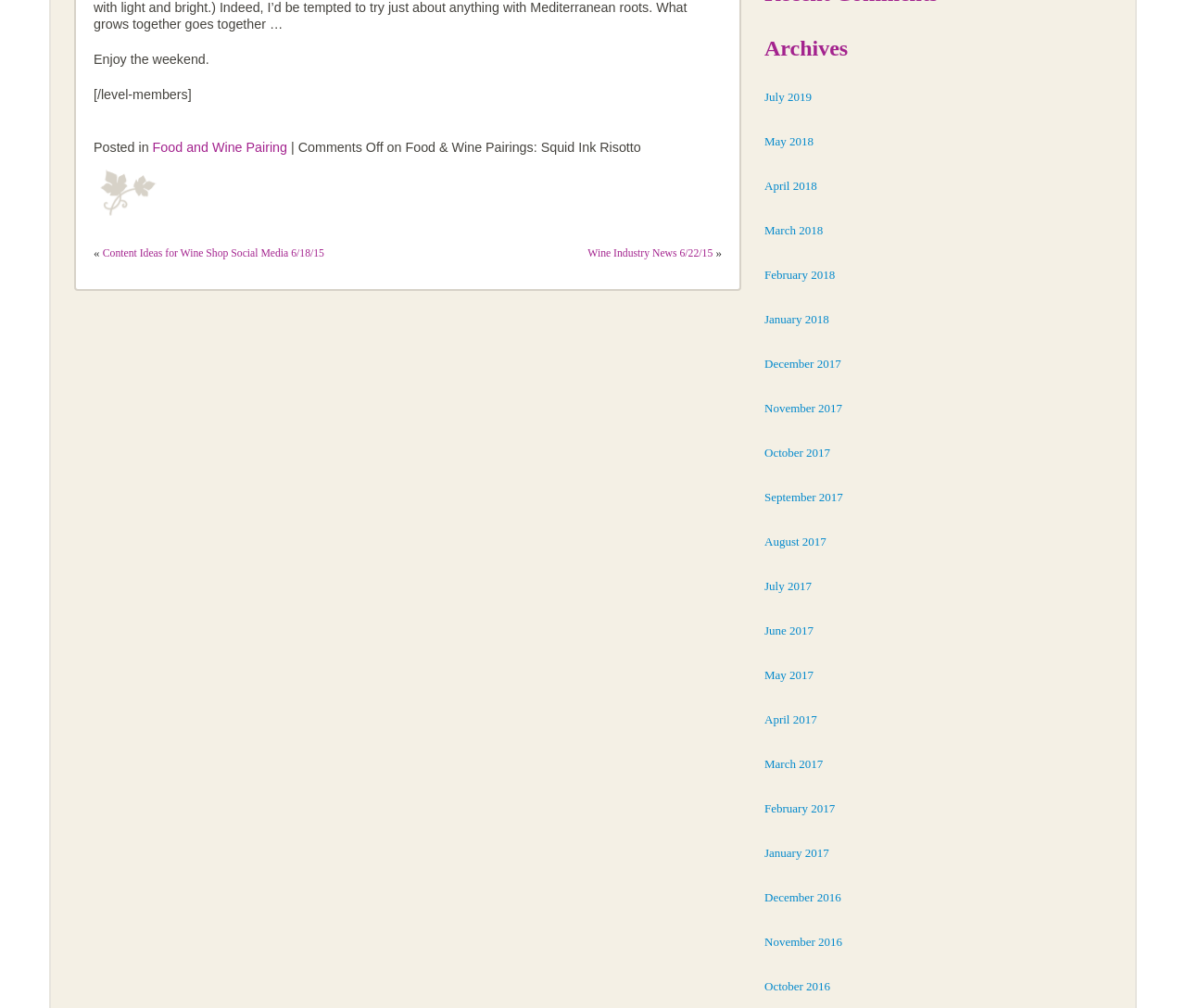Locate the UI element that matches the description November 2017 in the webpage screenshot. Return the bounding box coordinates in the format (top-left x, top-left y, bottom-right x, bottom-right y), with values ranging from 0 to 1.

[0.645, 0.398, 0.71, 0.412]